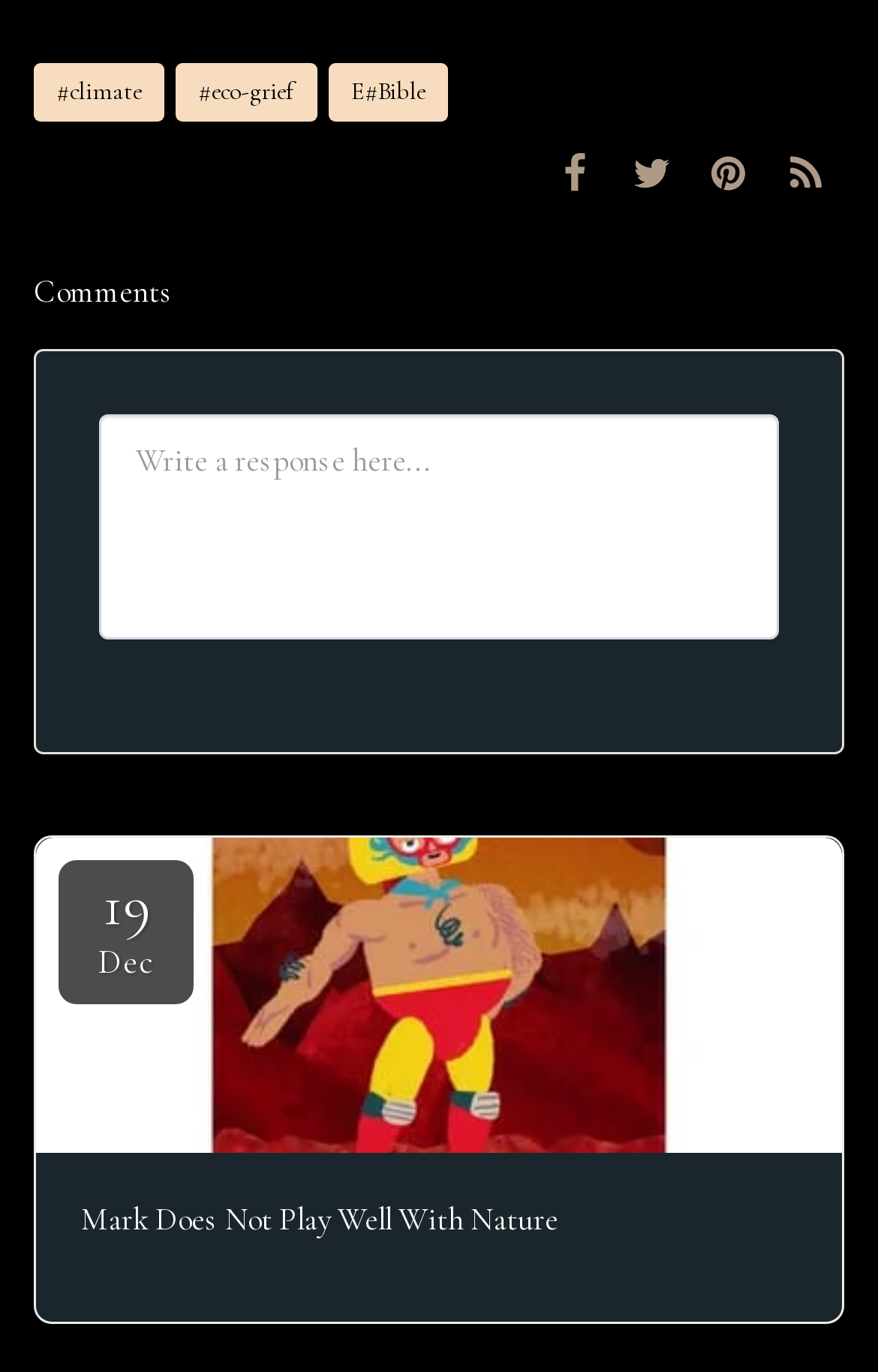Using the provided element description: "title="Pin it"", determine the bounding box coordinates of the corresponding UI element in the screenshot.

[0.786, 0.105, 0.874, 0.147]